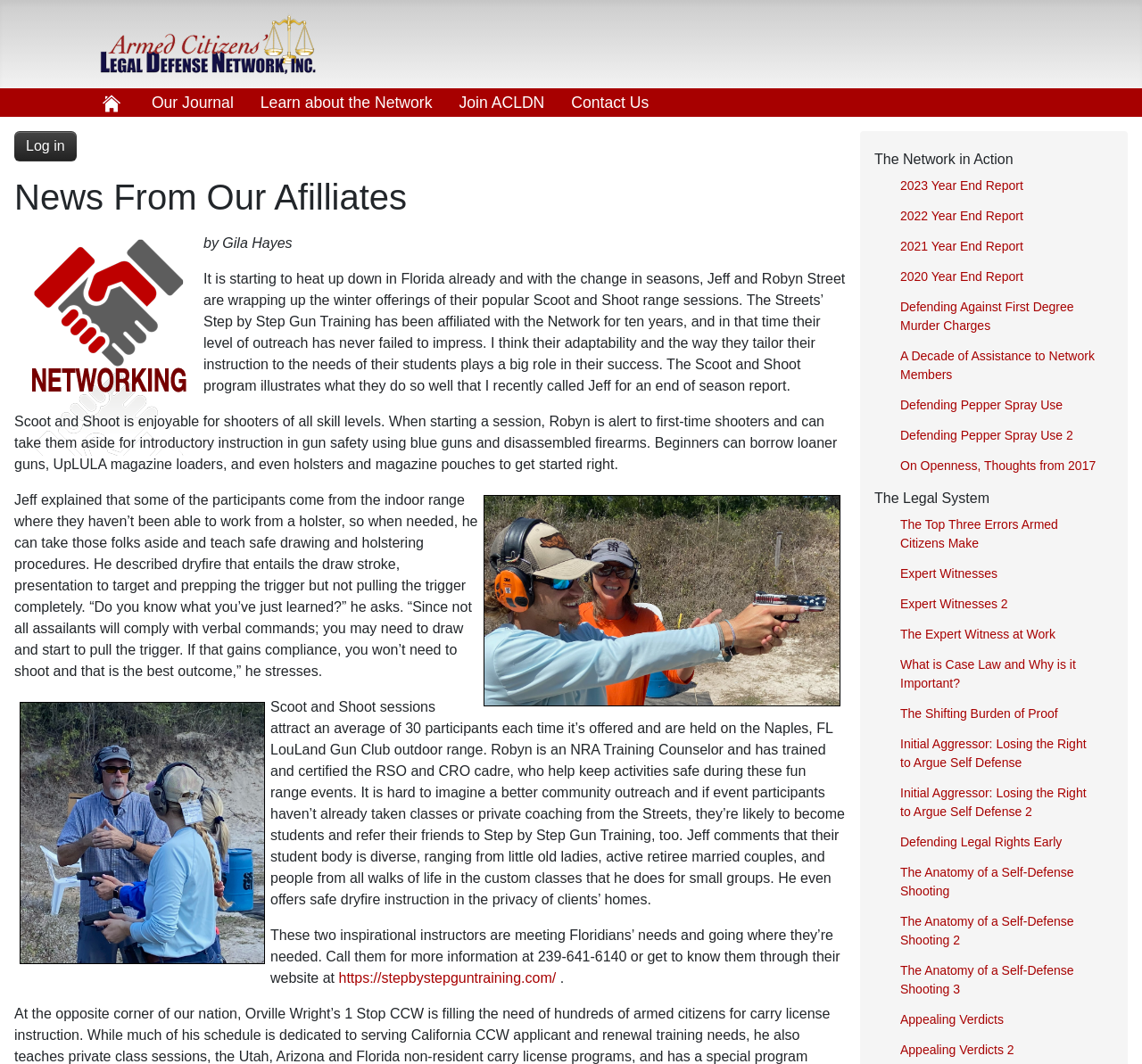Please find the bounding box for the following UI element description. Provide the coordinates in (top-left x, top-left y, bottom-right x, bottom-right y) format, with values between 0 and 1: Appealing Verdicts

[0.777, 0.947, 0.975, 0.97]